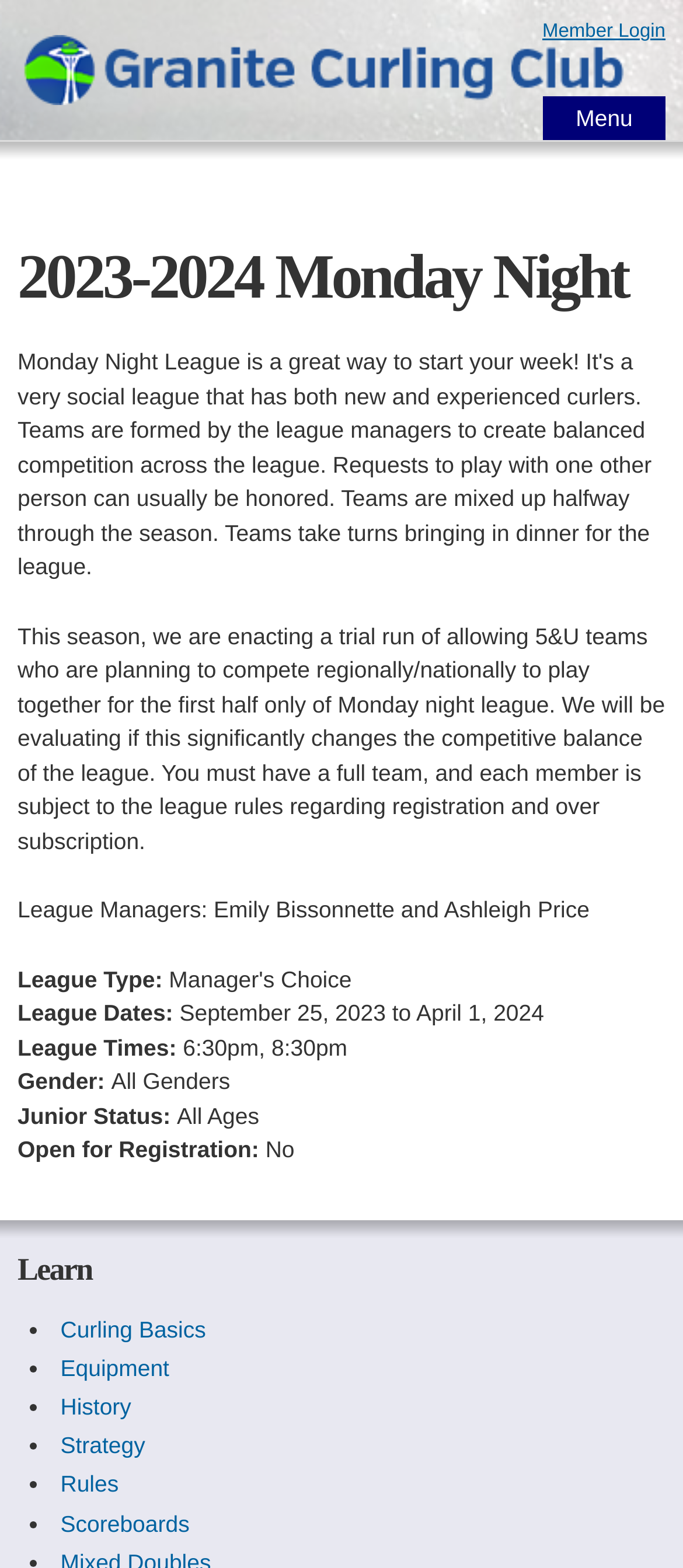Who are the league managers?
Please provide a comprehensive answer based on the information in the image.

The webpage mentions that the league managers are Emily Bissonnette and Ashleigh Price, who are likely responsible for organizing and overseeing the Monday Night league.